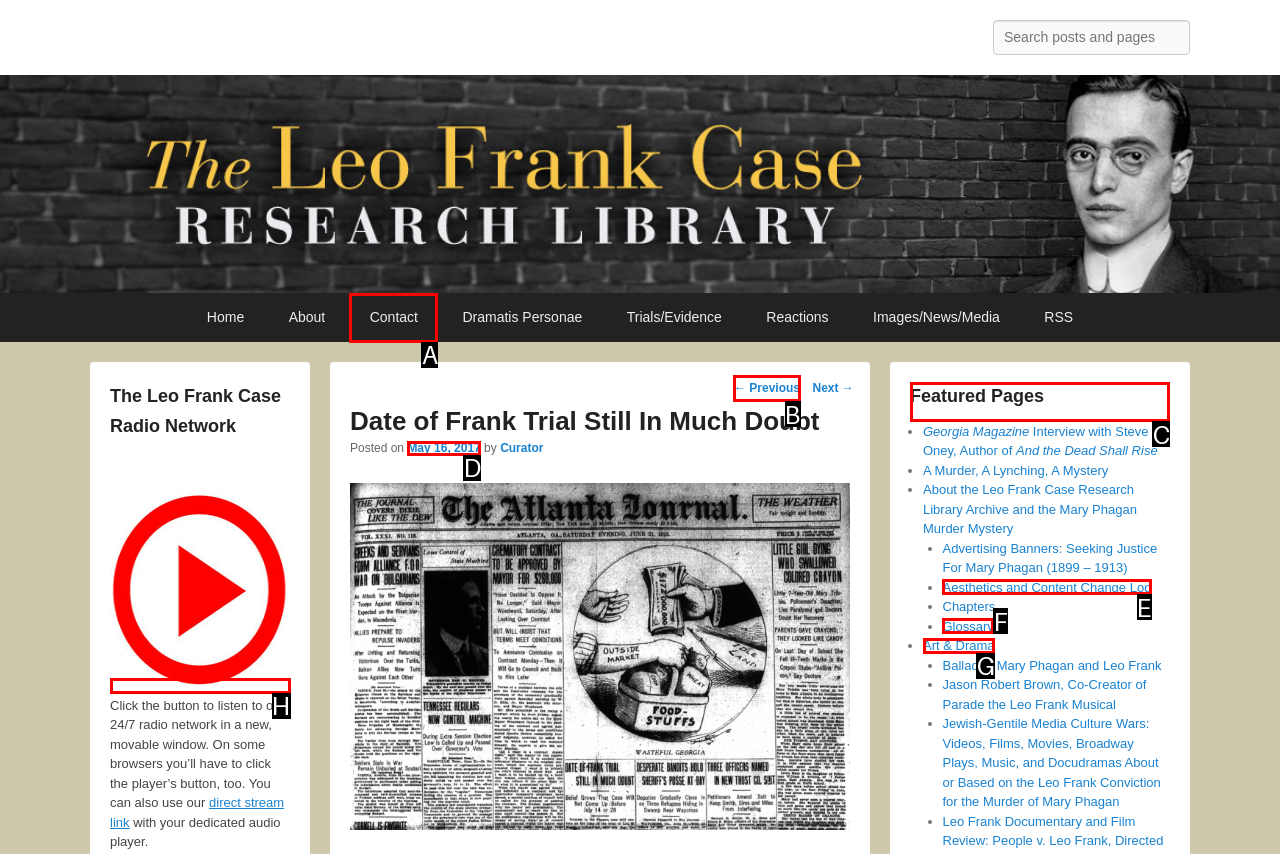Determine which HTML element to click on in order to complete the action: View featured pages.
Reply with the letter of the selected option.

C